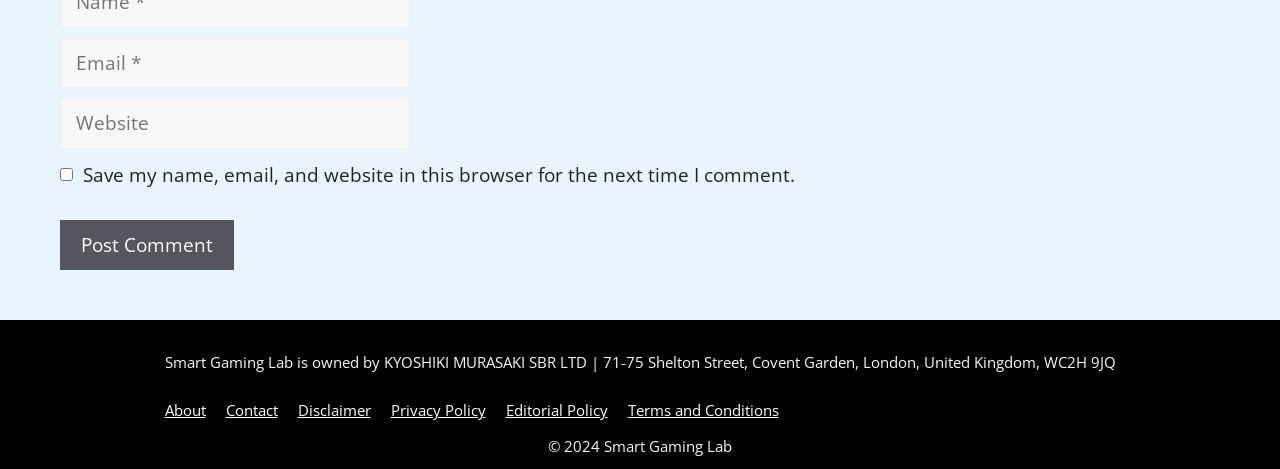Provide a short answer using a single word or phrase for the following question: 
What is the button below the textboxes for?

Post Comment